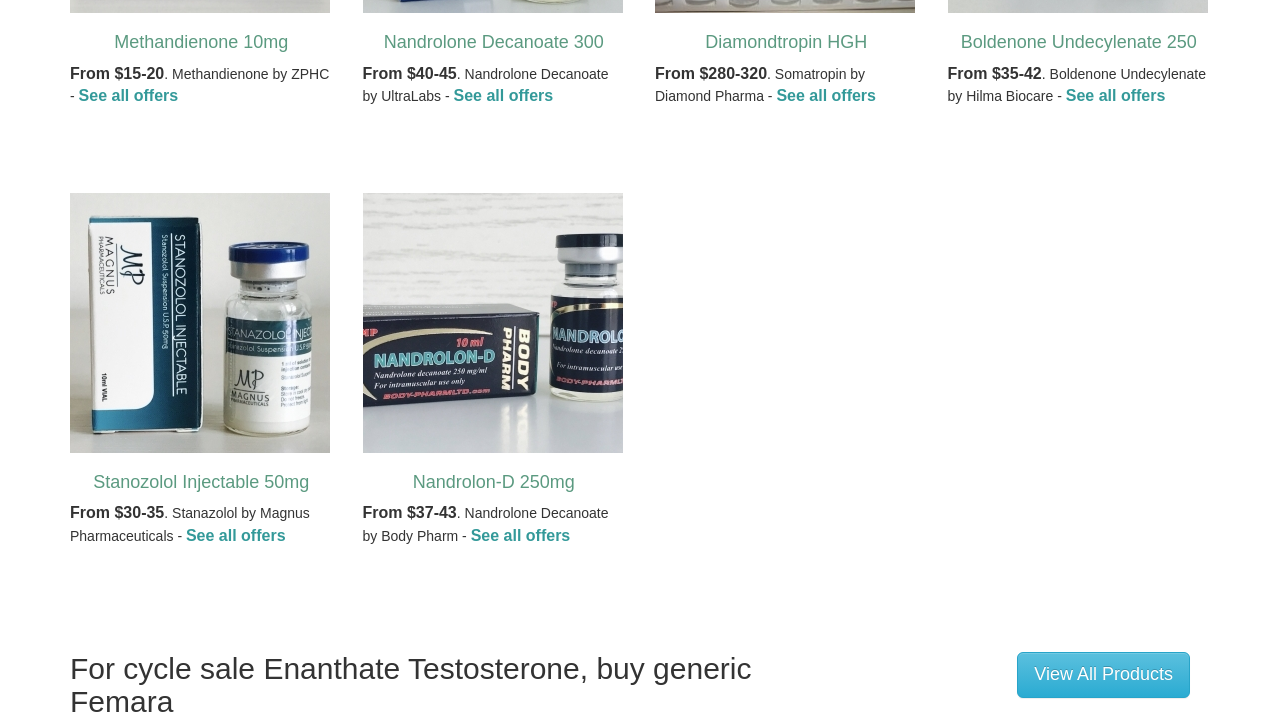Please reply with a single word or brief phrase to the question: 
How many products are listed on this page?

6